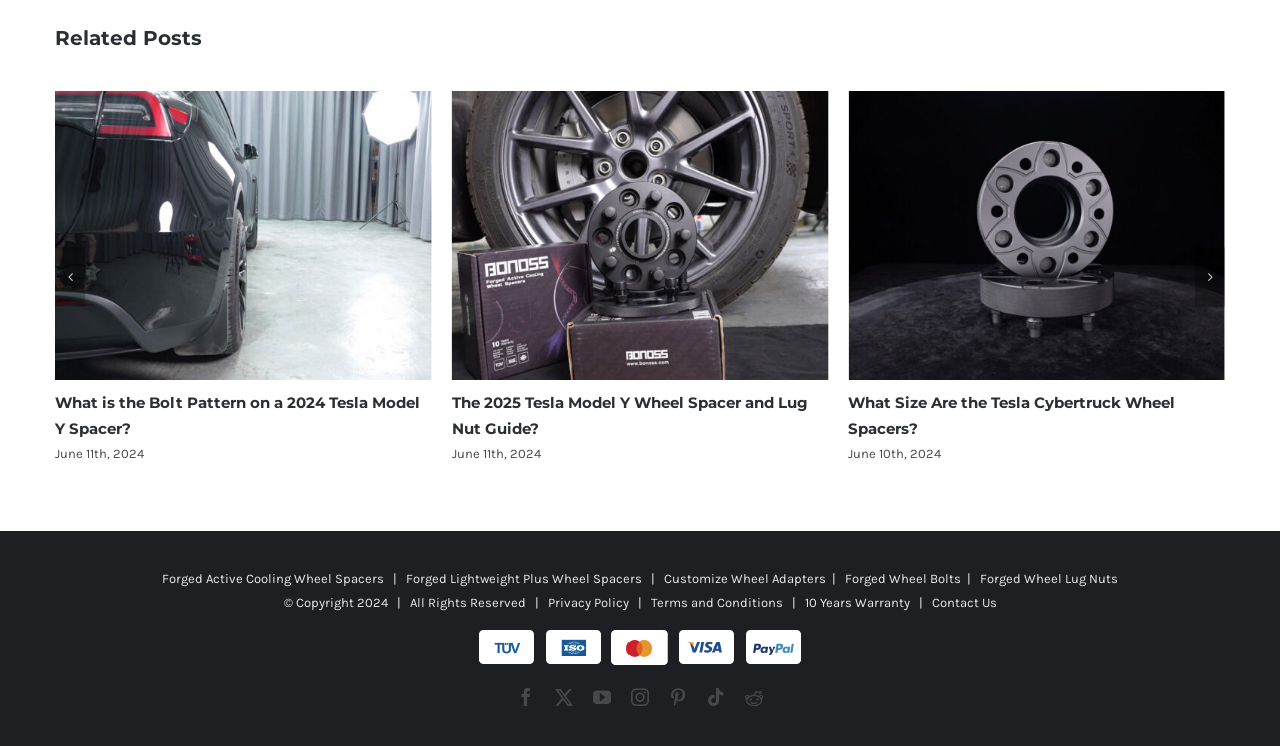Please locate the bounding box coordinates of the element that should be clicked to achieve the given instruction: "View the article 'What Are the Best Integra Type S Body Kit Spacers for Sale?'".

[0.663, 0.122, 0.957, 0.509]